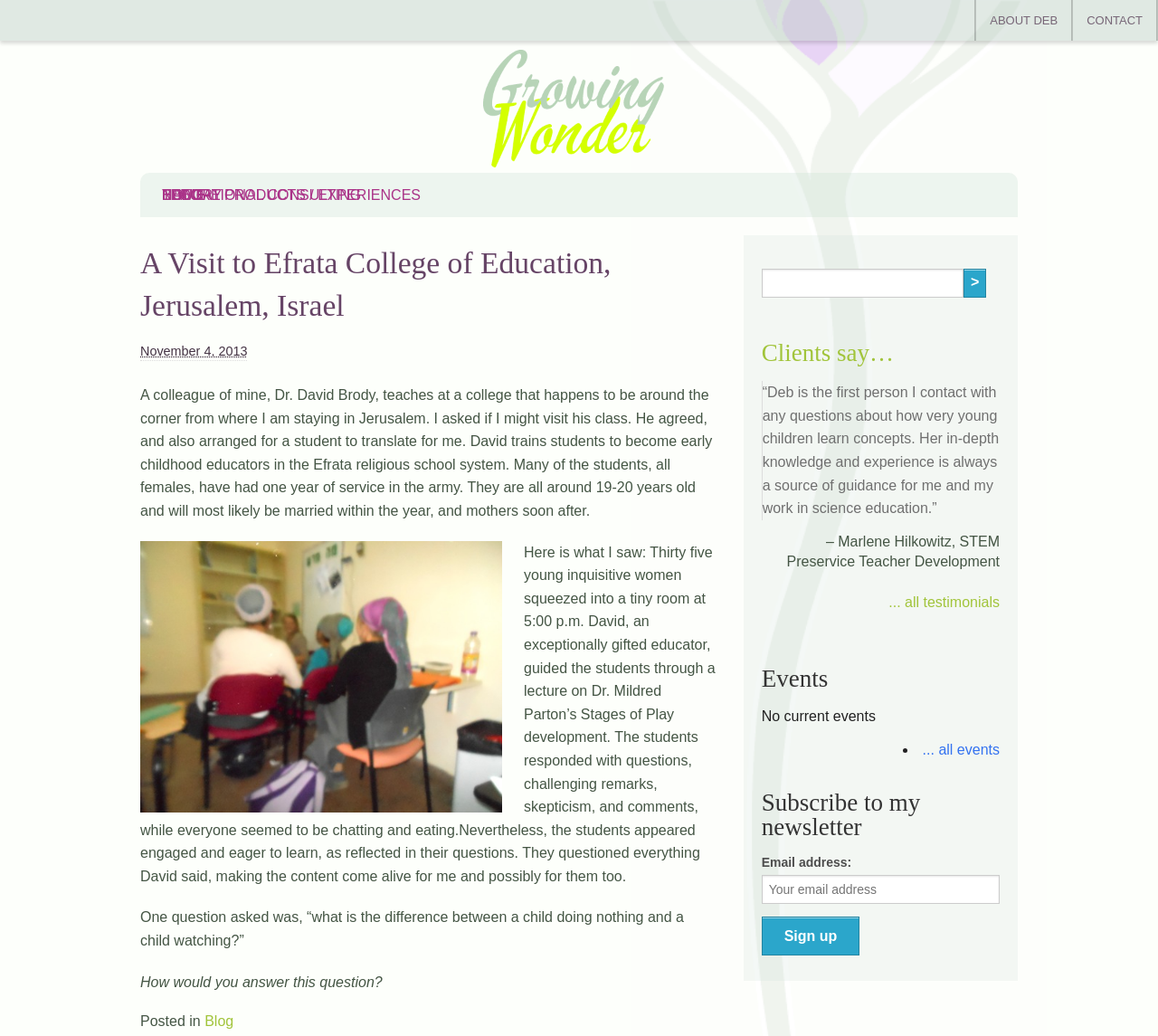Please determine the bounding box coordinates for the UI element described here. Use the format (top-left x, top-left y, bottom-right x, bottom-right y) with values bounded between 0 and 1: Blog

[0.121, 0.166, 0.193, 0.212]